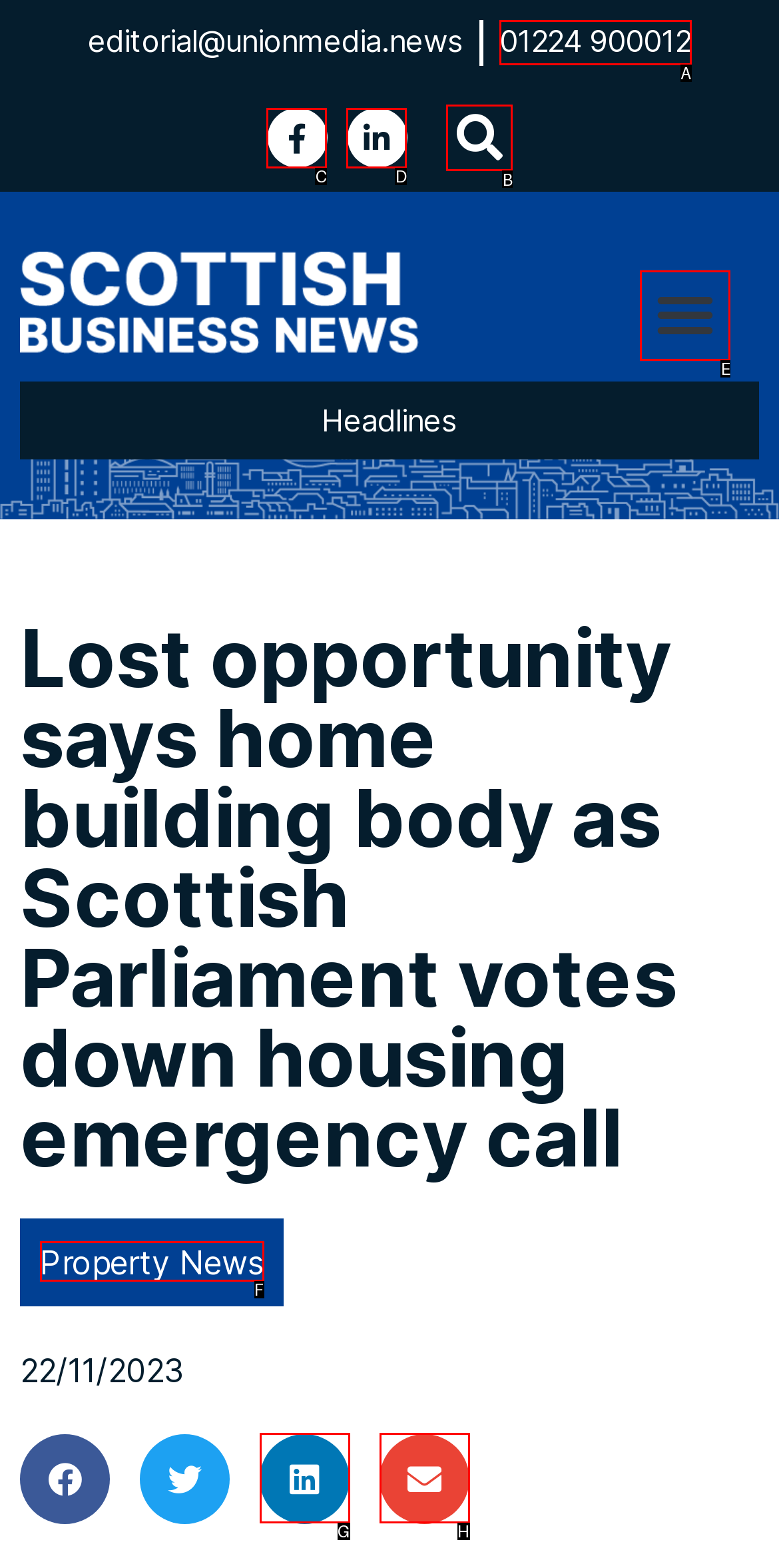Given the task: Read the article about lifestyle, point out the letter of the appropriate UI element from the marked options in the screenshot.

None